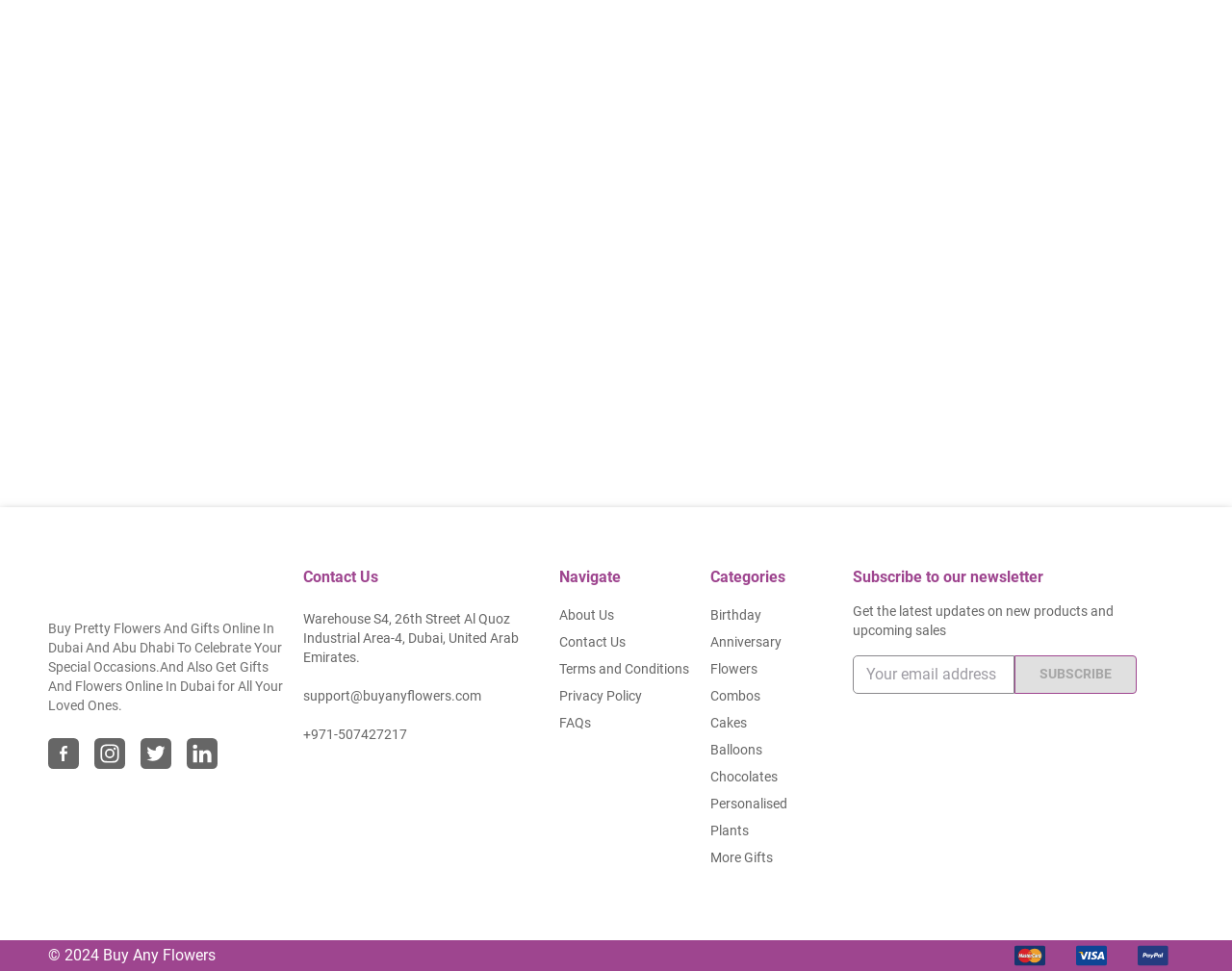Identify the bounding box for the described UI element: "Plants".

[0.577, 0.845, 0.608, 0.865]